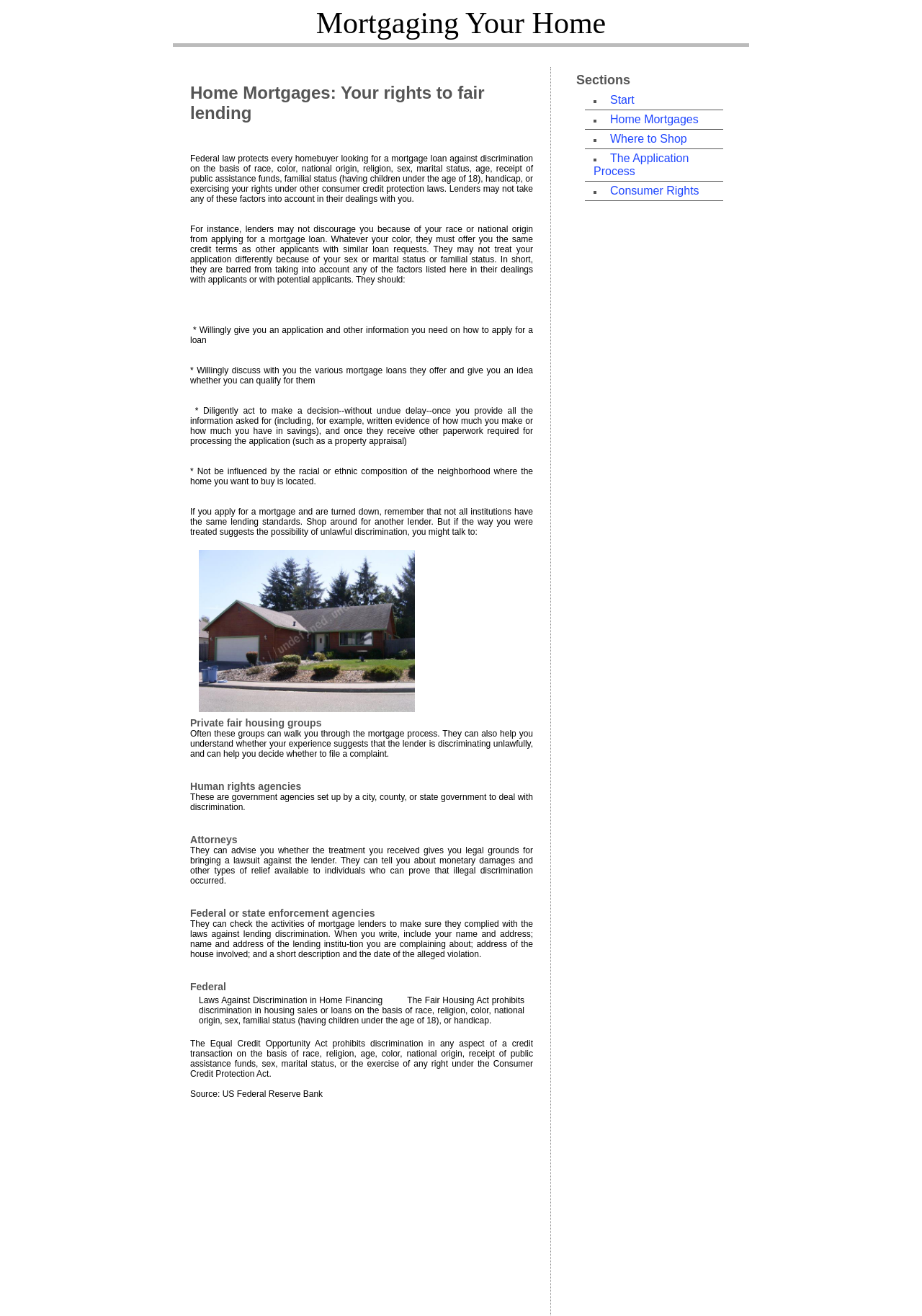Please determine the bounding box of the UI element that matches this description: Where to Shop. The coordinates should be given as (top-left x, top-left y, bottom-right x, bottom-right y), with all values between 0 and 1.

[0.657, 0.101, 0.75, 0.11]